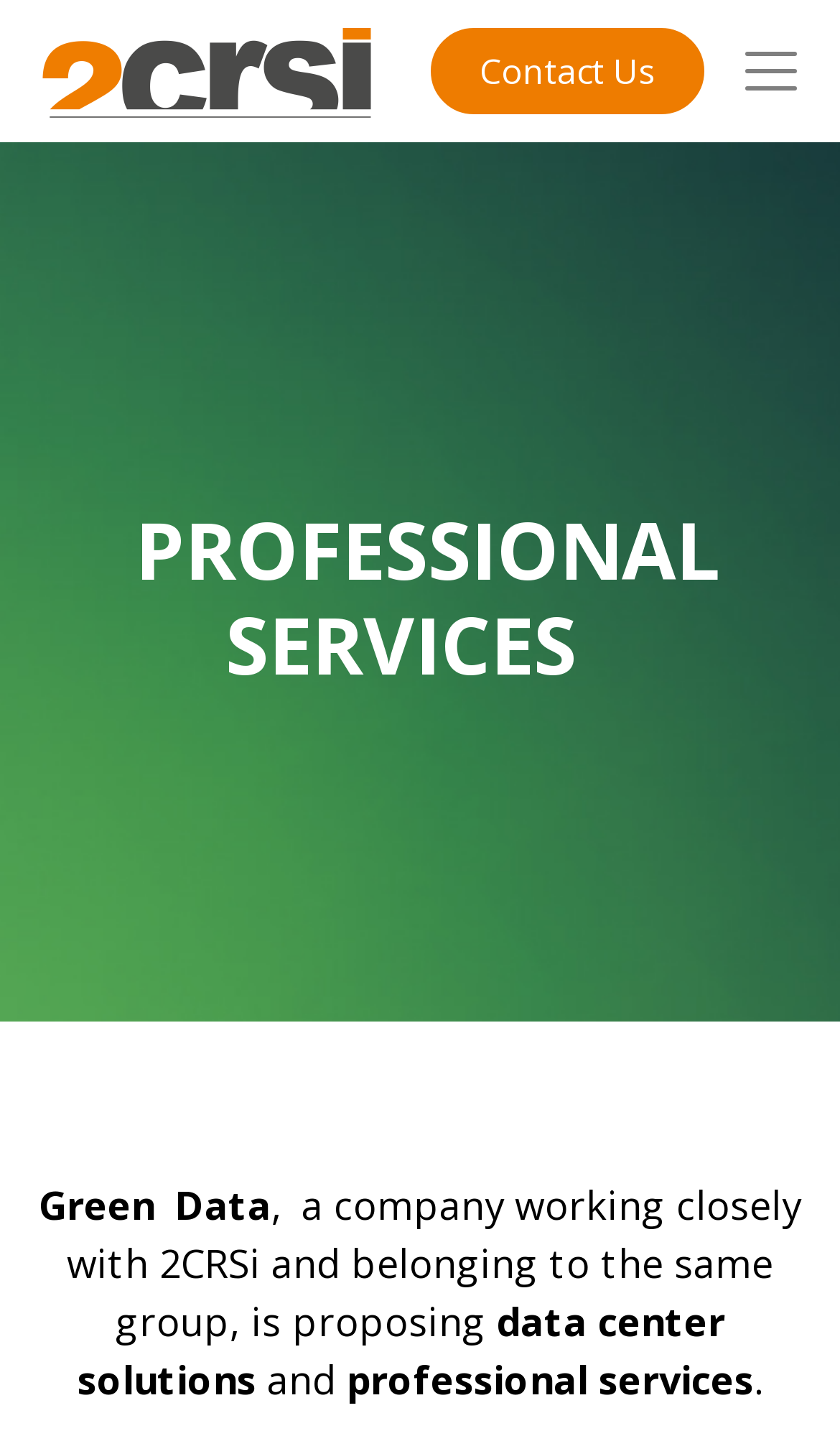Highlight the bounding box of the UI element that corresponds to this description: "​Contact Us​".

[0.513, 0.019, 0.839, 0.08]